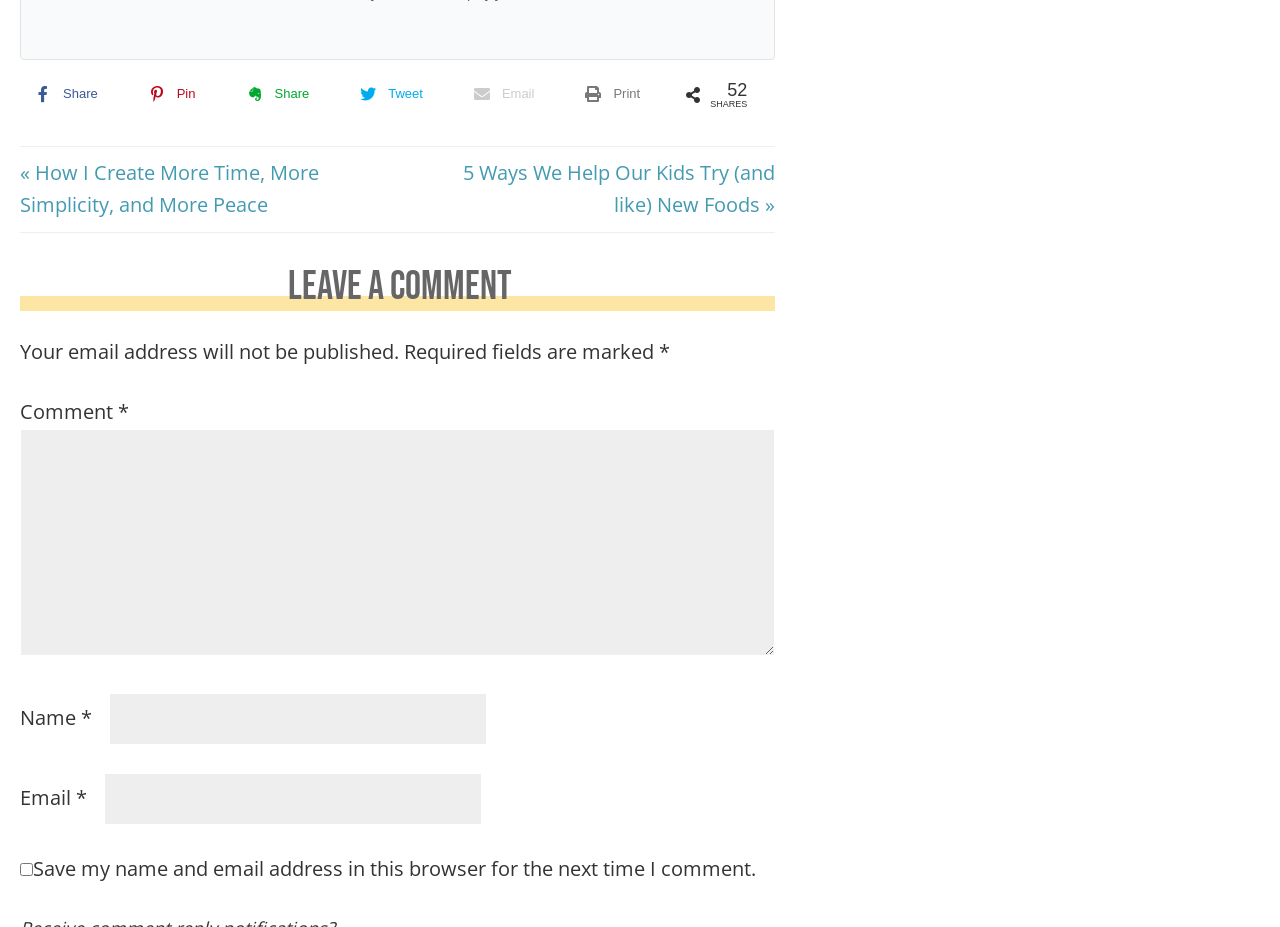Could you specify the bounding box coordinates for the clickable section to complete the following instruction: "Enter a comment"?

[0.016, 0.463, 0.605, 0.707]